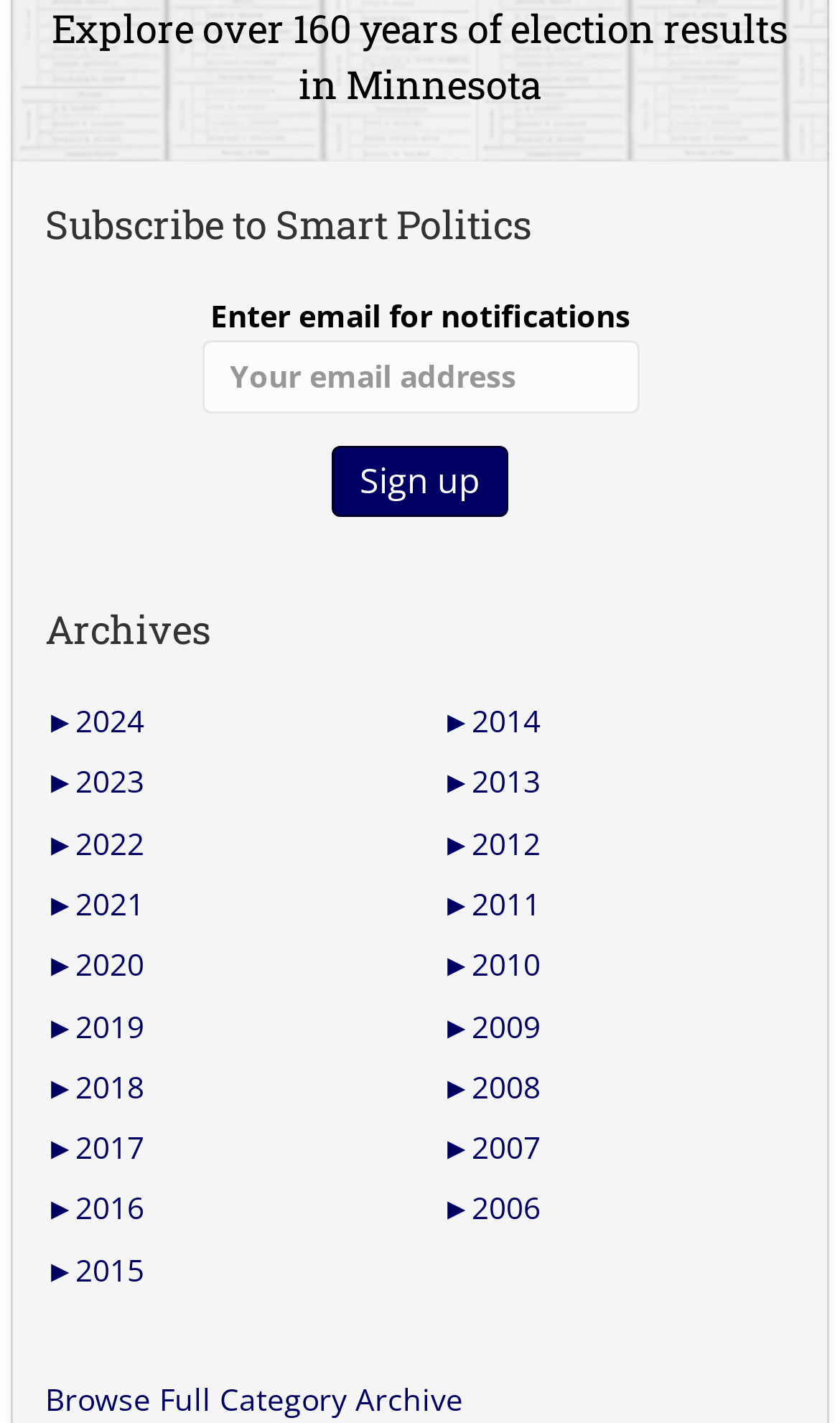What is the button below the email textbox for?
Based on the image, provide a one-word or brief-phrase response.

Sign up